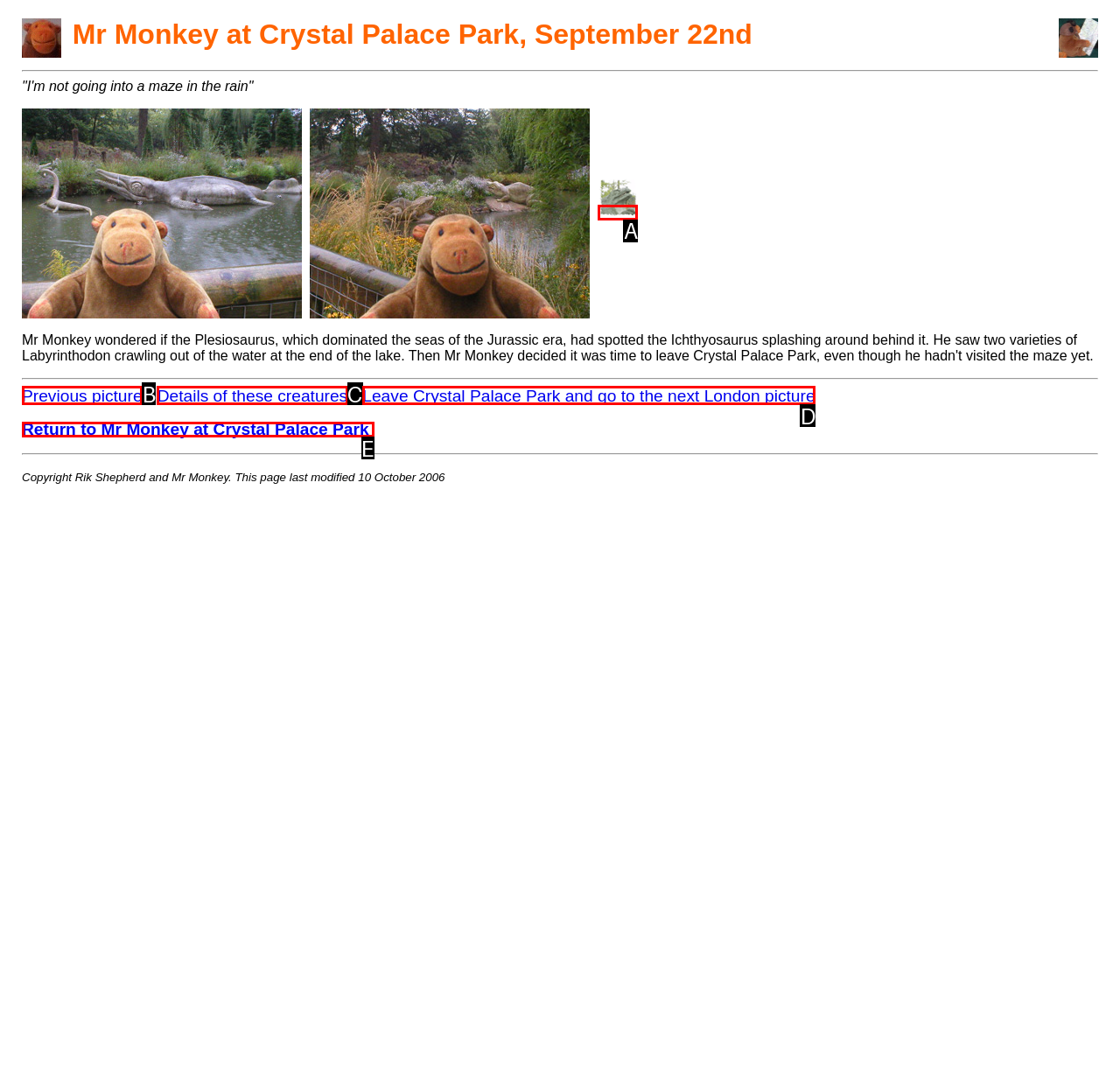Given the description: Kilim, select the HTML element that best matches it. Reply with the letter of your chosen option.

None